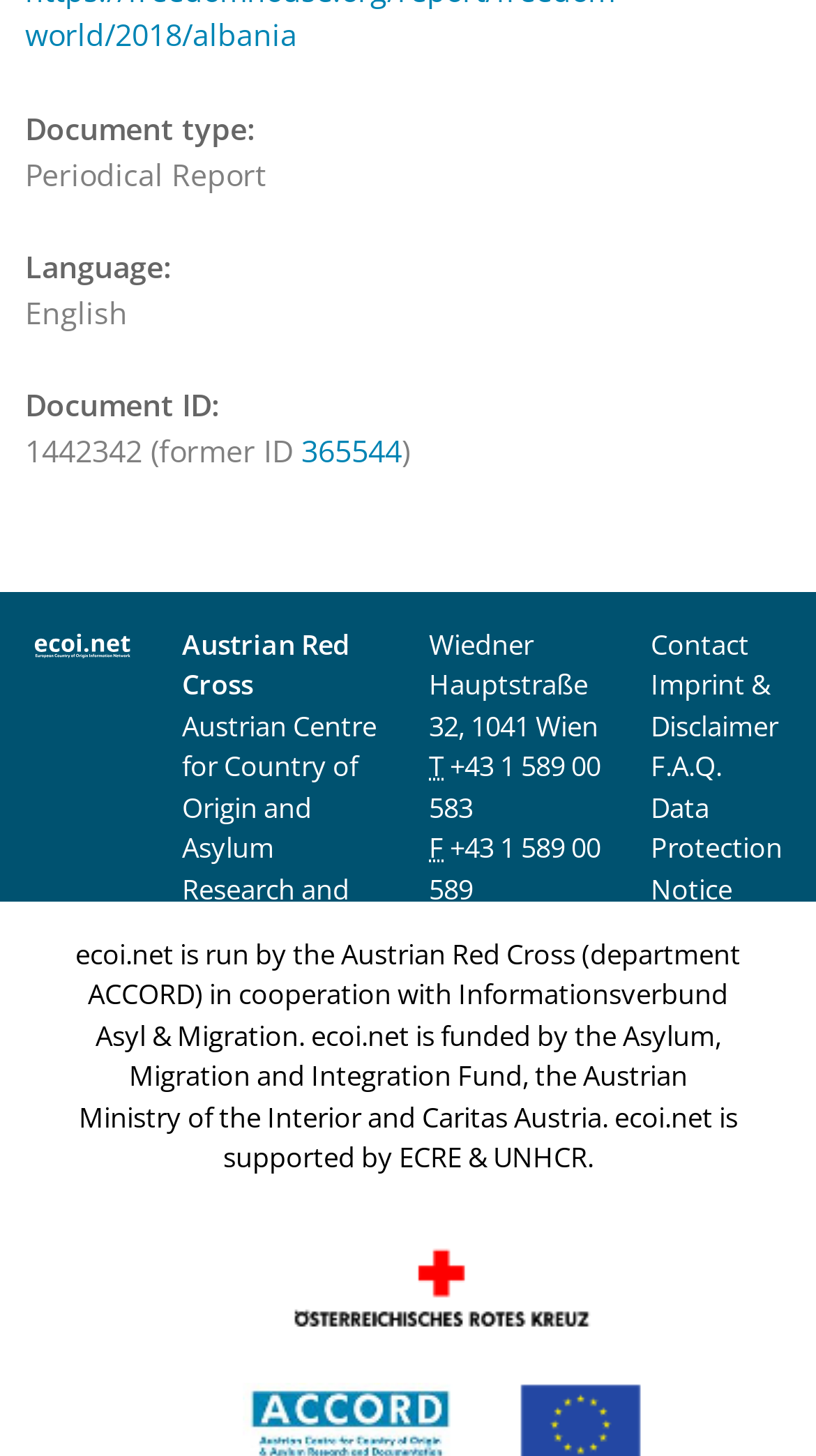Please give a short response to the question using one word or a phrase:
What is the phone number of the organization?

+43 1 589 00 583